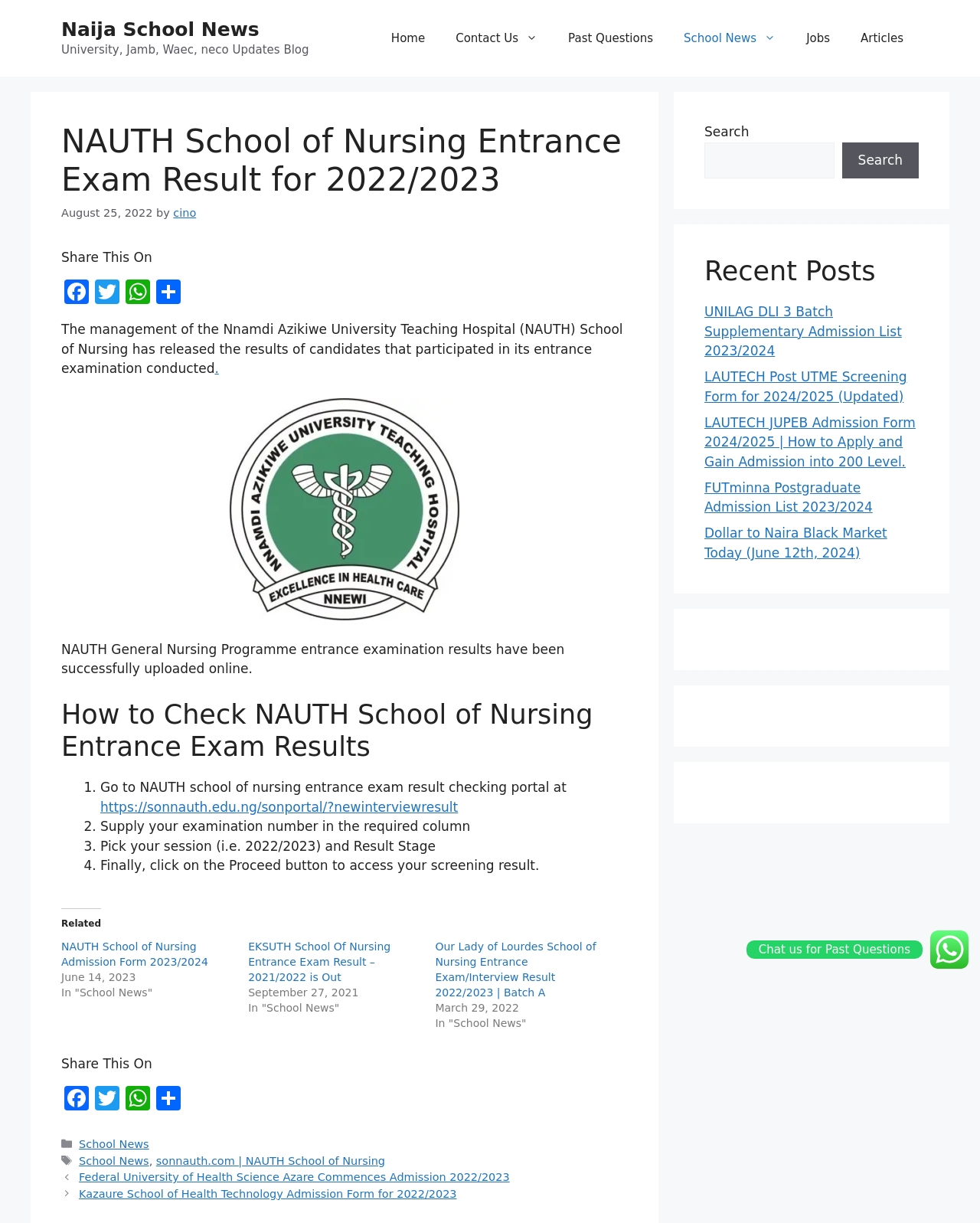Determine the bounding box coordinates for the area that should be clicked to carry out the following instruction: "Search for something".

[0.719, 0.116, 0.851, 0.146]